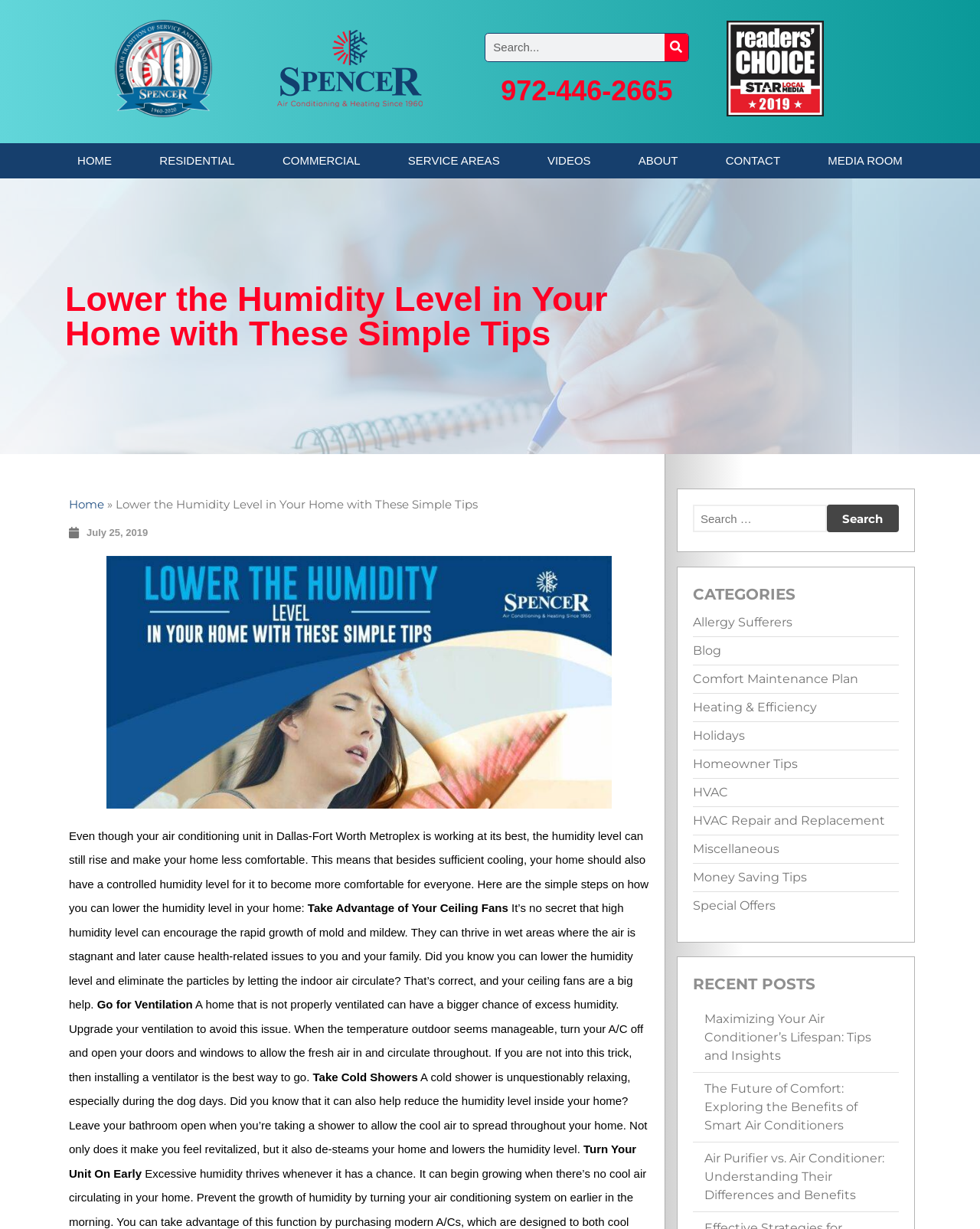Could you specify the bounding box coordinates for the clickable section to complete the following instruction: "Click on 'Schedule a Service'"?

[0.869, 0.621, 0.98, 0.637]